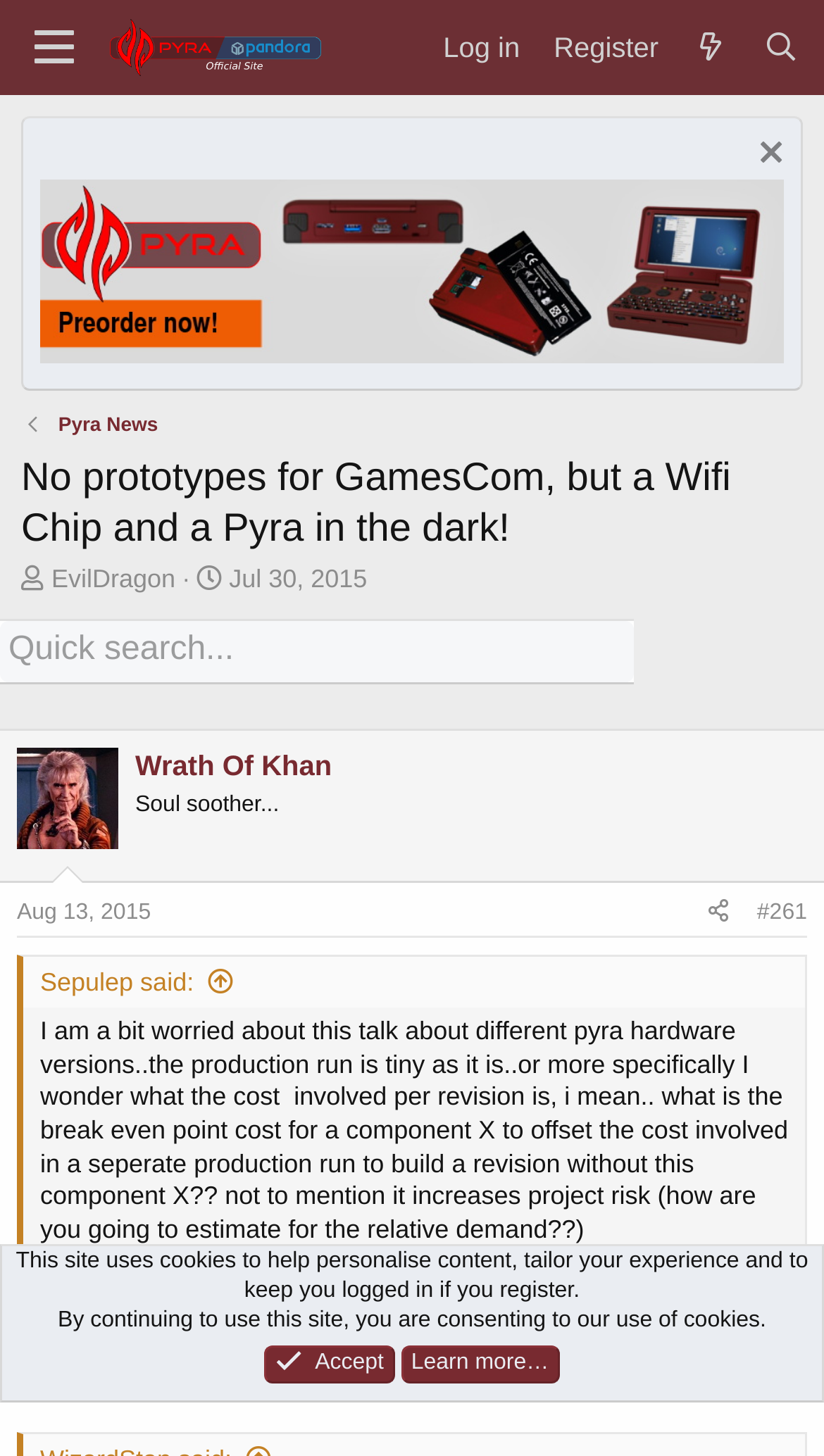Find the bounding box coordinates of the element to click in order to complete the given instruction: "Go to the 'What's new' page."

[0.82, 0.008, 0.905, 0.057]